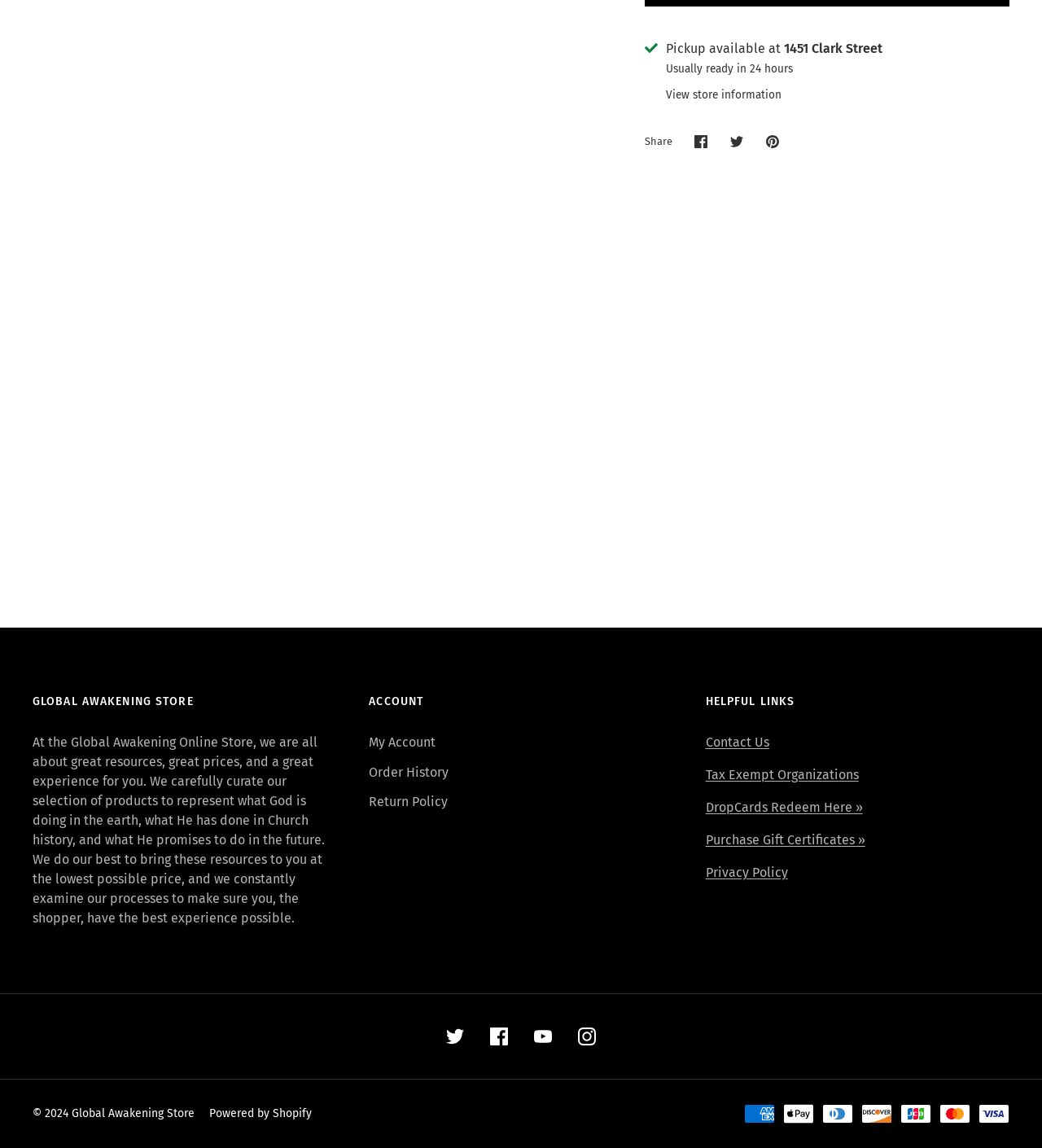Identify the bounding box coordinates of the section to be clicked to complete the task described by the following instruction: "Share on Facebook". The coordinates should be four float numbers between 0 and 1, formatted as [left, top, right, bottom].

[0.655, 0.109, 0.69, 0.14]